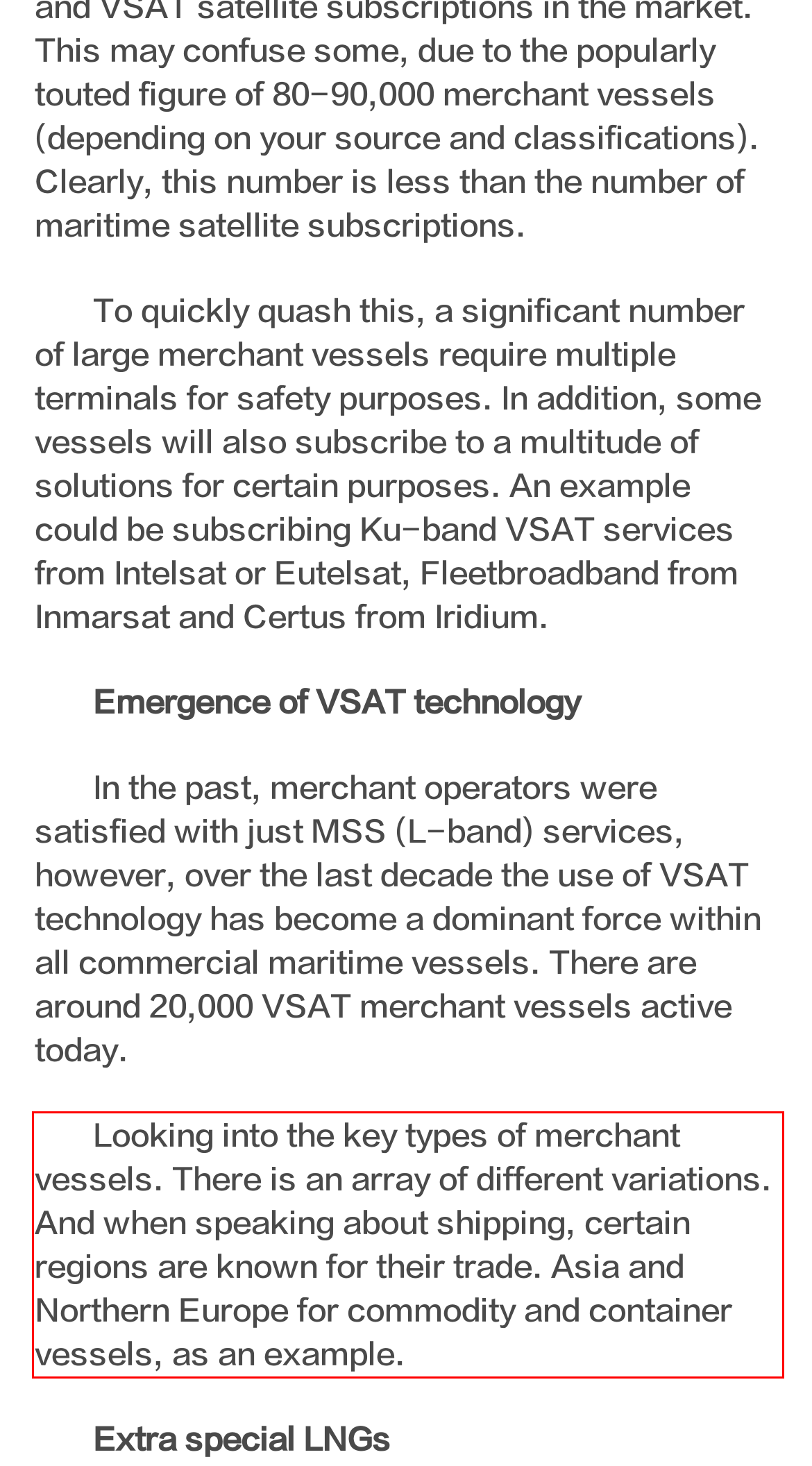From the provided screenshot, extract the text content that is enclosed within the red bounding box.

Looking into the key types of merchant vessels. There is an array of different variations. And when speaking about shipping, certain regions are known for their trade. Asia and Northern Europe for commodity and container vessels, as an example.